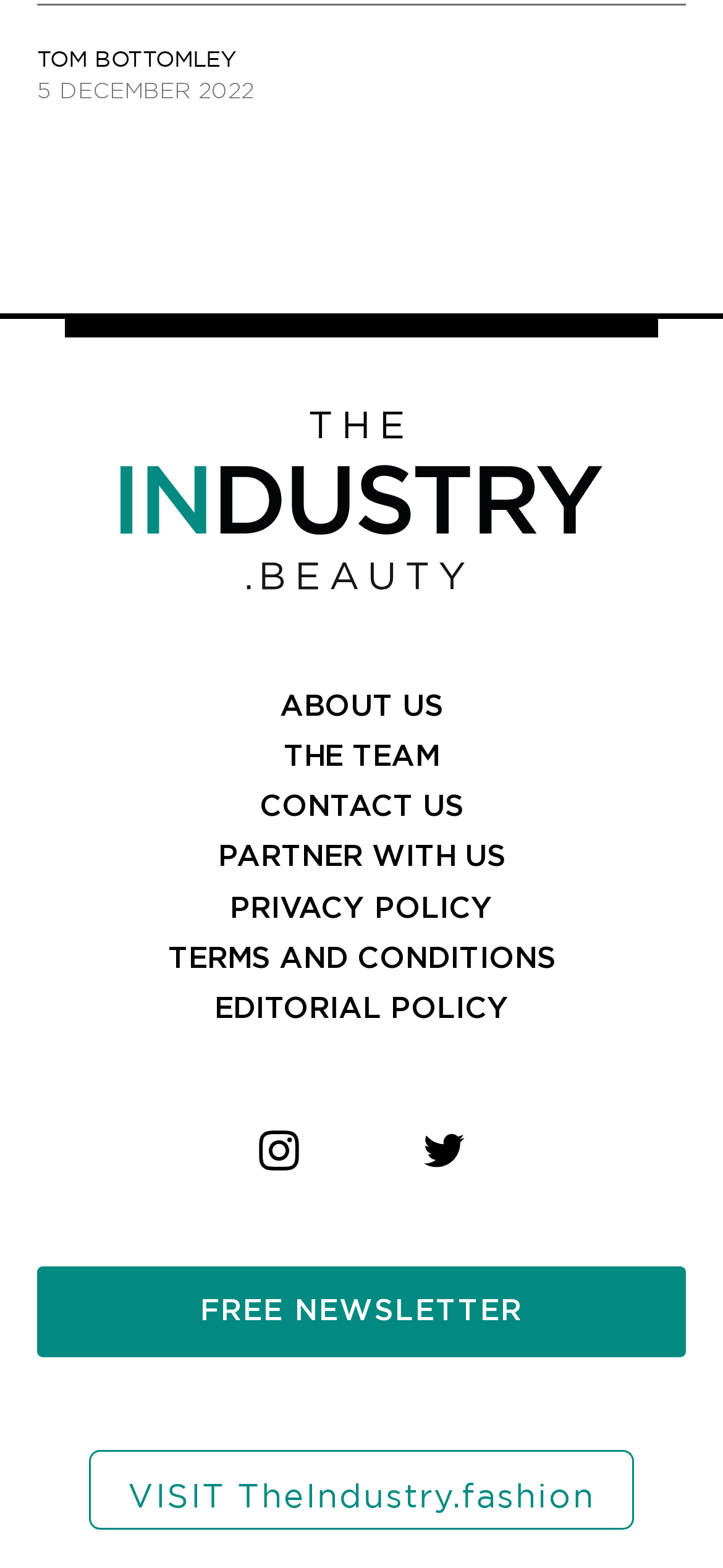What is the author's name?
Please elaborate on the answer to the question with detailed information.

The author's name is mentioned at the top of the webpage, which is 'TOM BOTTOMLEY'. This is a static text element with a bounding box coordinate of [0.051, 0.032, 0.328, 0.045].